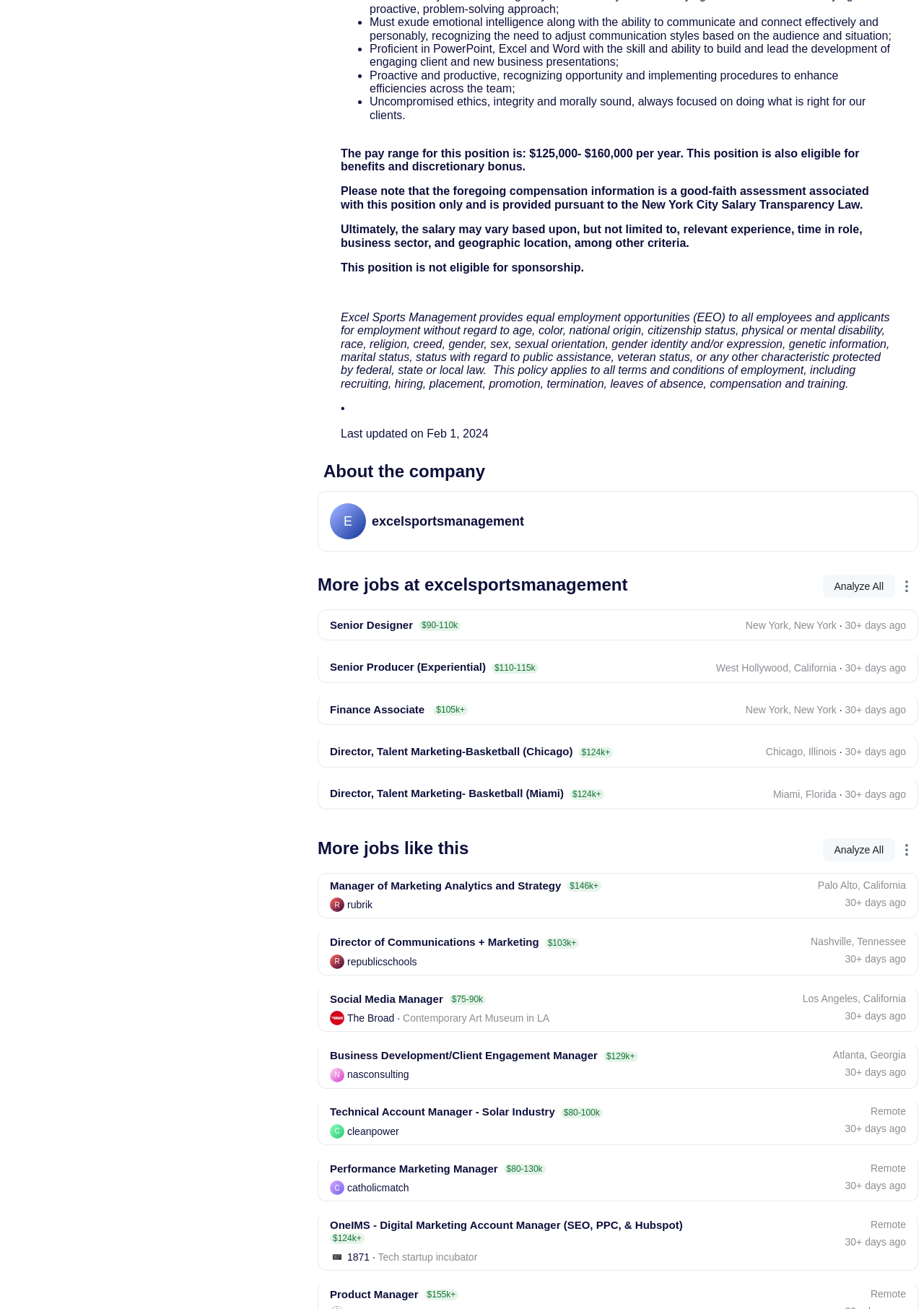Give a one-word or short phrase answer to the question: 
What is the name of the company?

Excel Sports Management